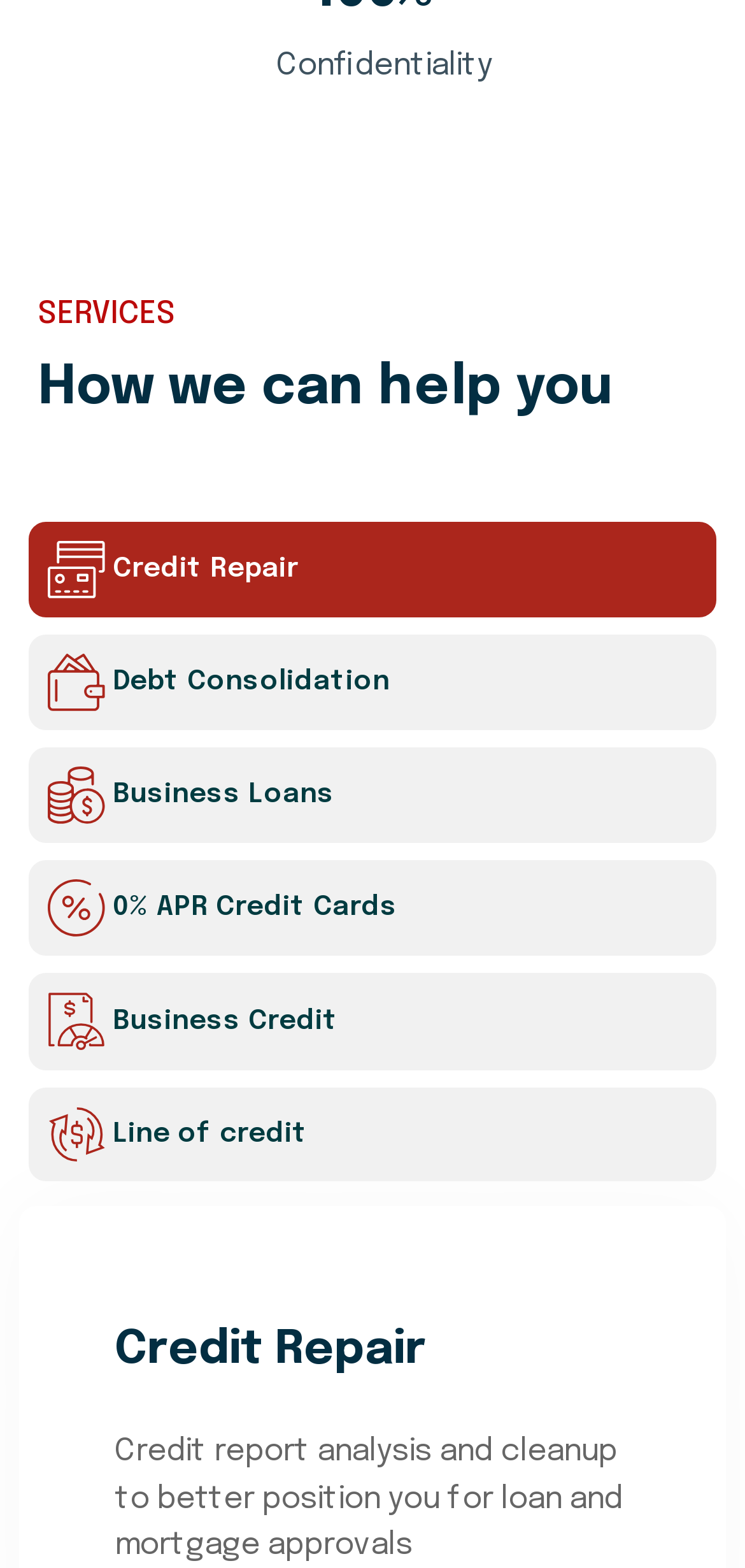Provide a brief response in the form of a single word or phrase:
How many services are listed?

6